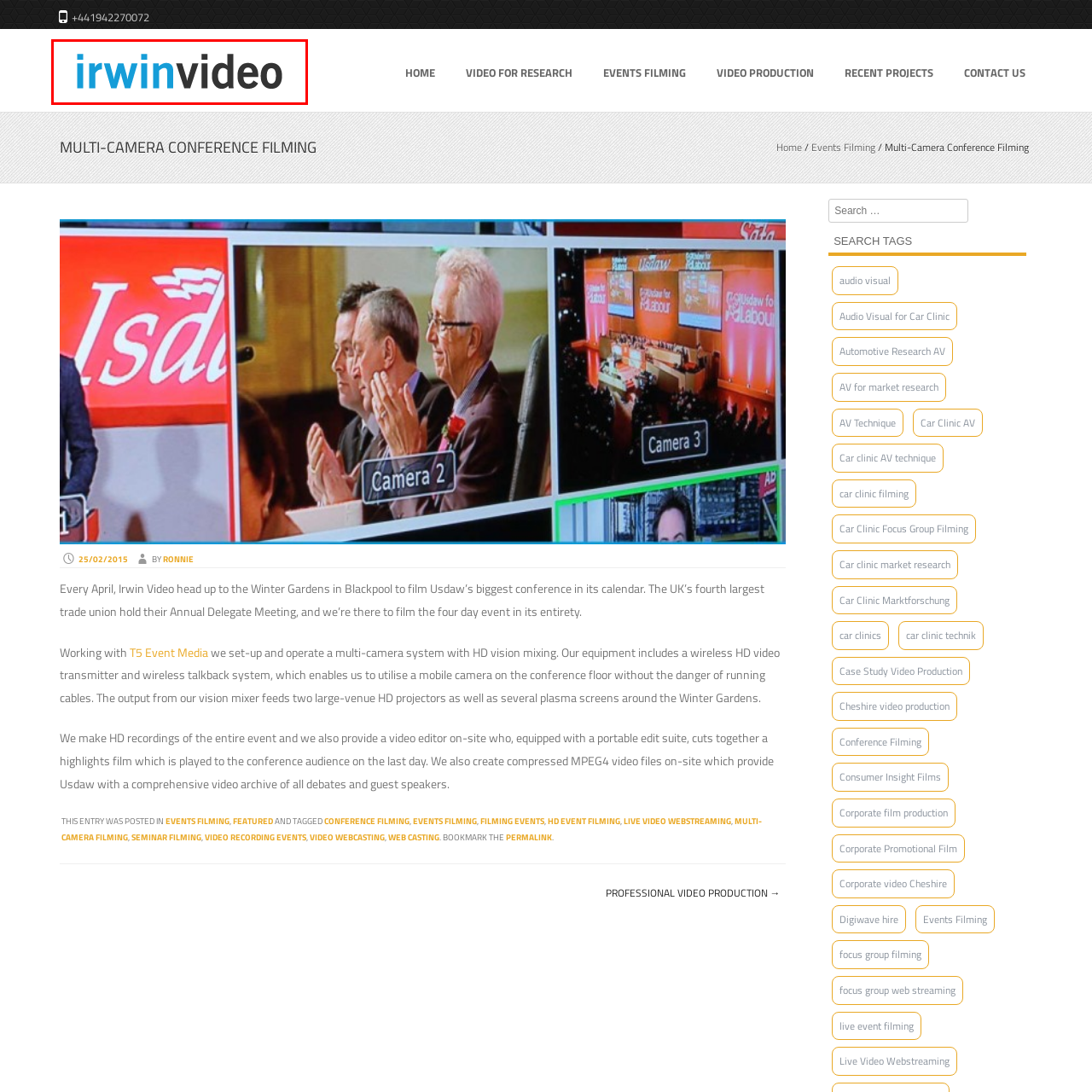Describe extensively the visual content inside the red marked area.

The image features the logo of Irwin Video, a company specializing in professional video services. The logo prominently displays the name "irwinvideo" with "irwin" in a striking blue color and "video" in a bold black font. This combination is visually appealing, conveying a modern and professional aesthetic that reflects the brand’s dedication to high-quality video production and filming services, including multi-camera setups for events. Irwin Video is known for their ability to capture significant moments at conferences and events, making them a trusted choice for clients seeking comprehensive video solutions.